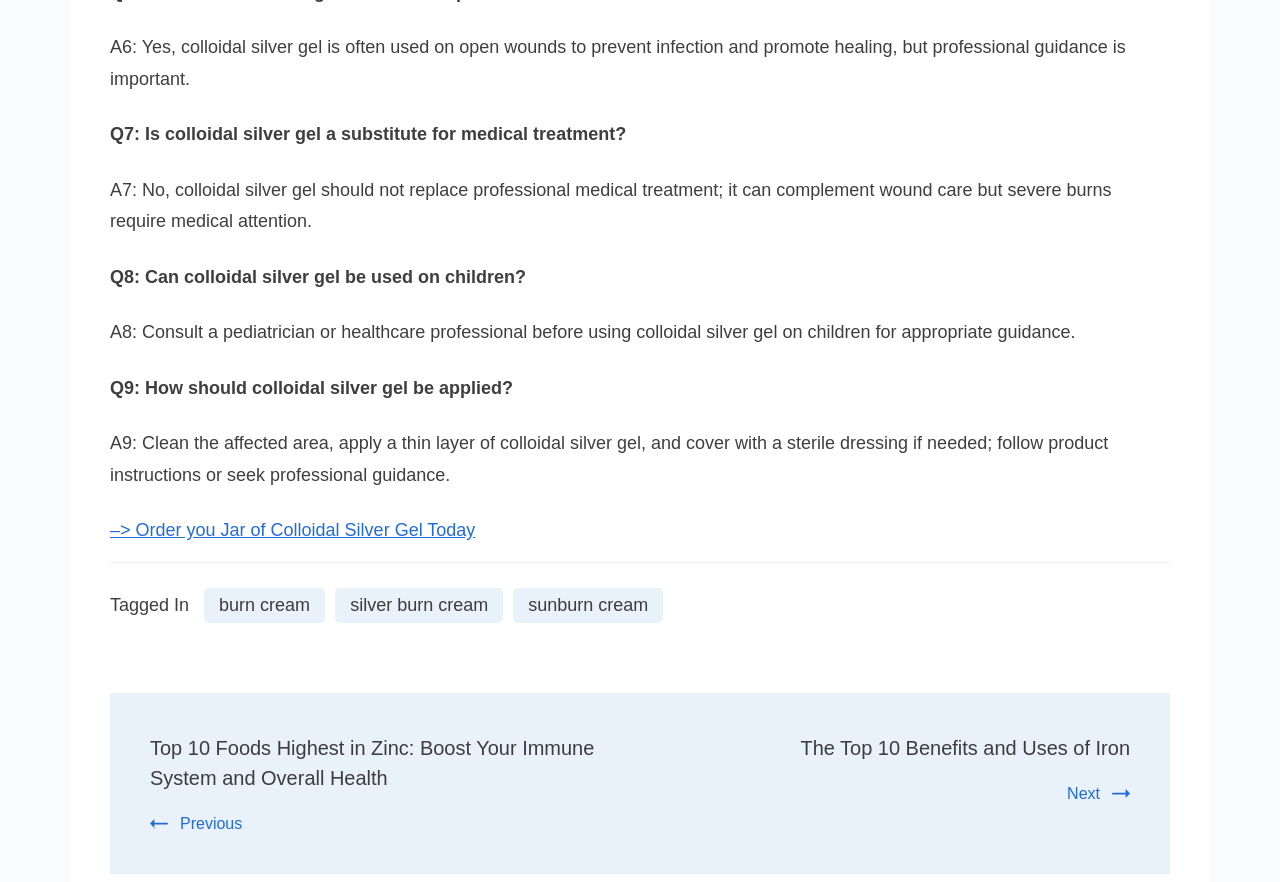Can colloidal silver gel be used on children?
Relying on the image, give a concise answer in one word or a brief phrase.

Consult a pediatrician